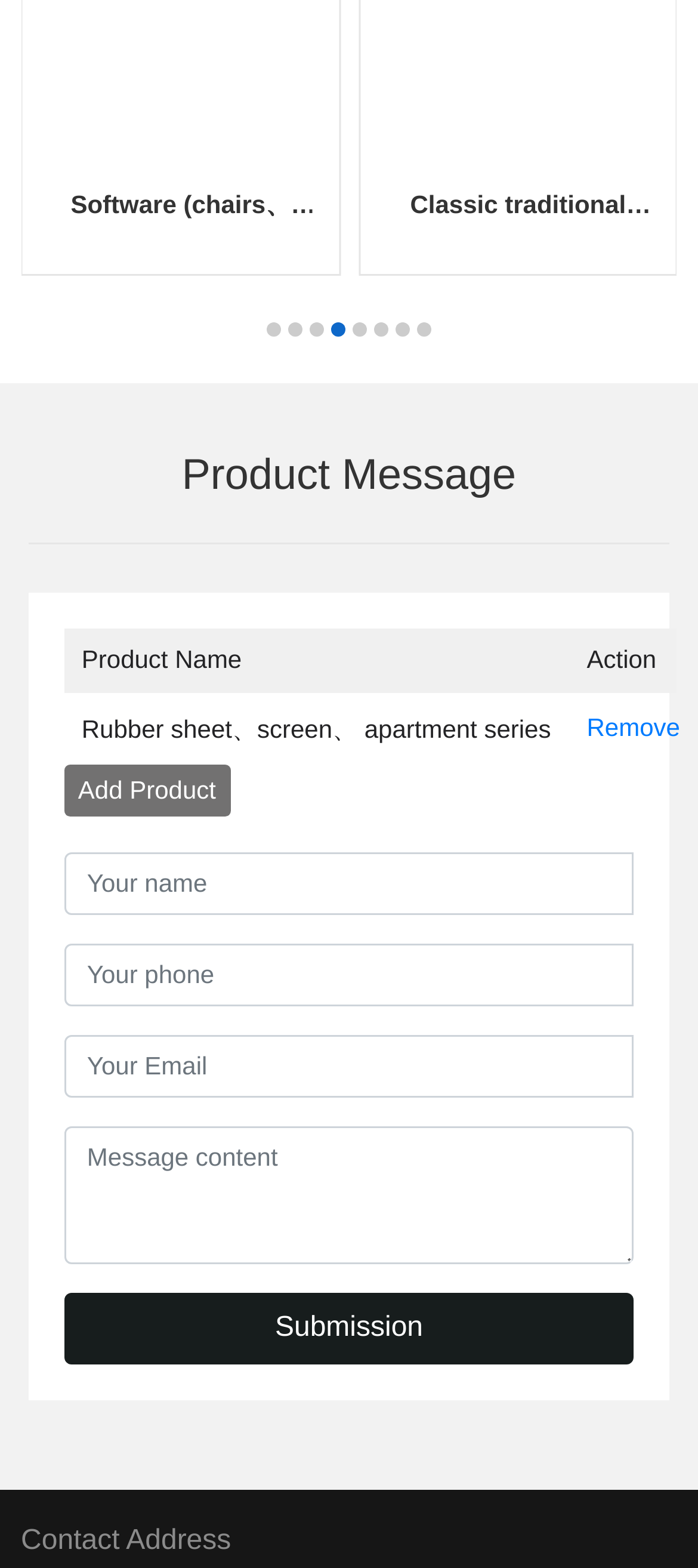Answer this question using a single word or a brief phrase:
What type of products are listed in the table?

Furniture